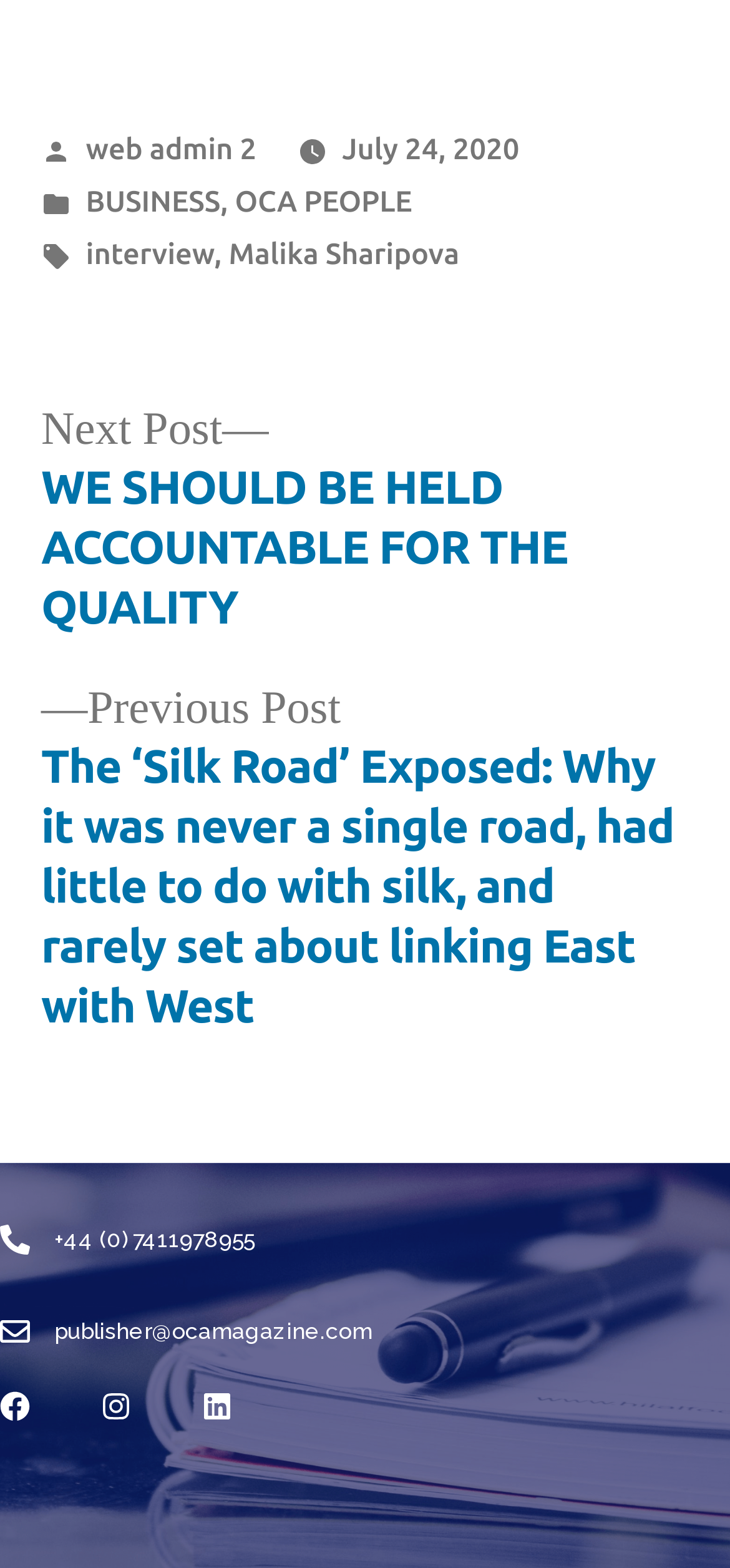Please provide a comprehensive response to the question based on the details in the image: What is the phone number on the webpage?

I found the phone number by looking for a StaticText element with a format that resembles a phone number. The element with the text '+44 (0) 7411978955' is located at the bottom of the page.